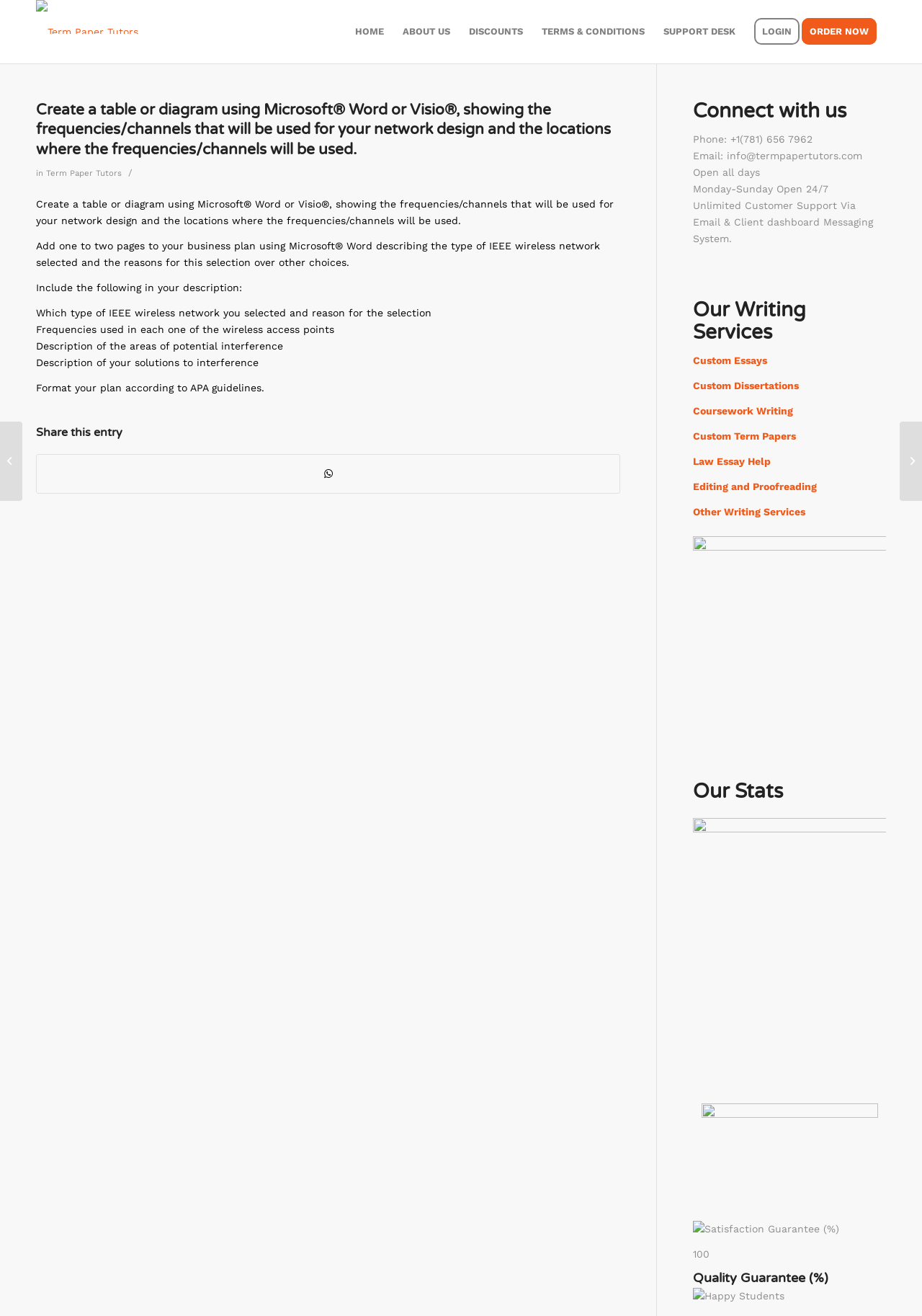Identify the coordinates of the bounding box for the element that must be clicked to accomplish the instruction: "Click on the 'Term Paper Tutors' link".

[0.039, 0.0, 0.15, 0.048]